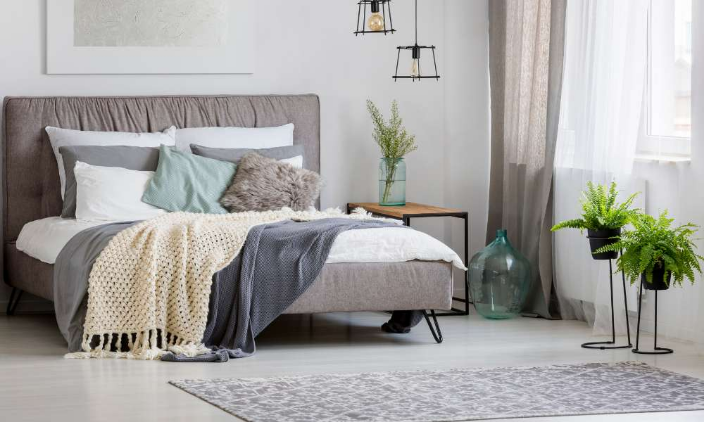What is the effect of the large hanging light fixture?
Please provide an in-depth and detailed response to the question.

According to the caption, the large hanging light fixture casts a soft glow over the space, which suggests that it provides a warm and gentle illumination, contributing to the serene and inviting ambiance of the room.